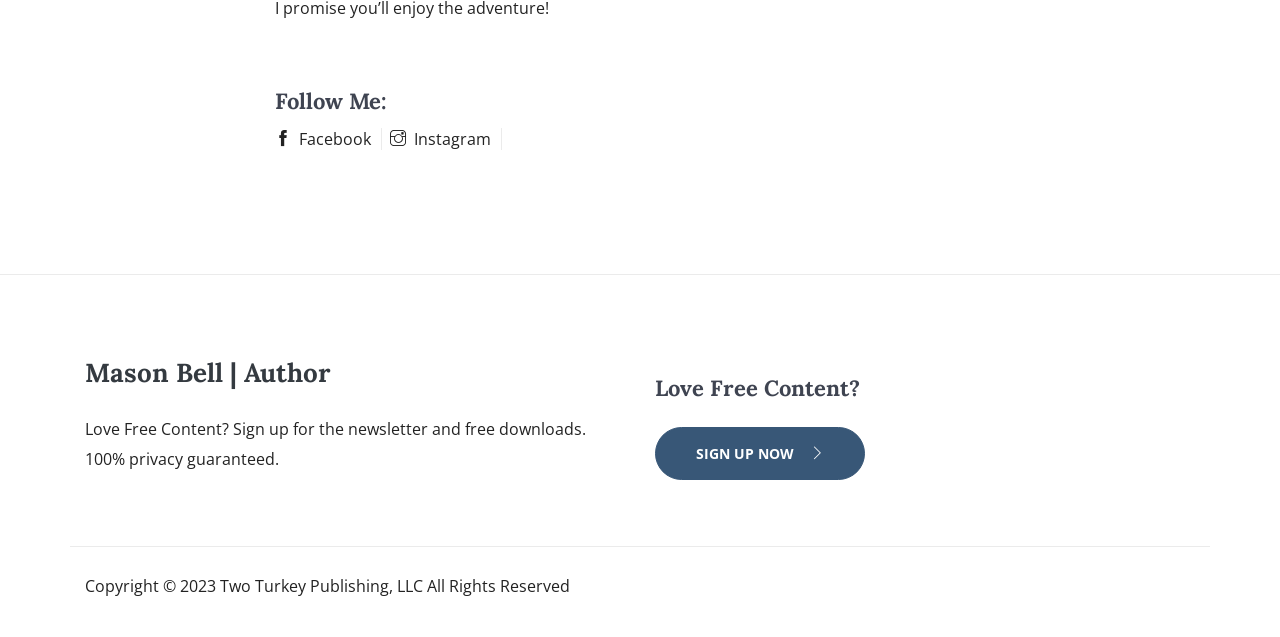Based on the image, give a detailed response to the question: What is the purpose of the newsletter?

The text 'Love Free Content? Sign up for the newsletter and free downloads. 100% privacy guaranteed.' implies that the purpose of the newsletter is to provide free downloads and content to subscribers.